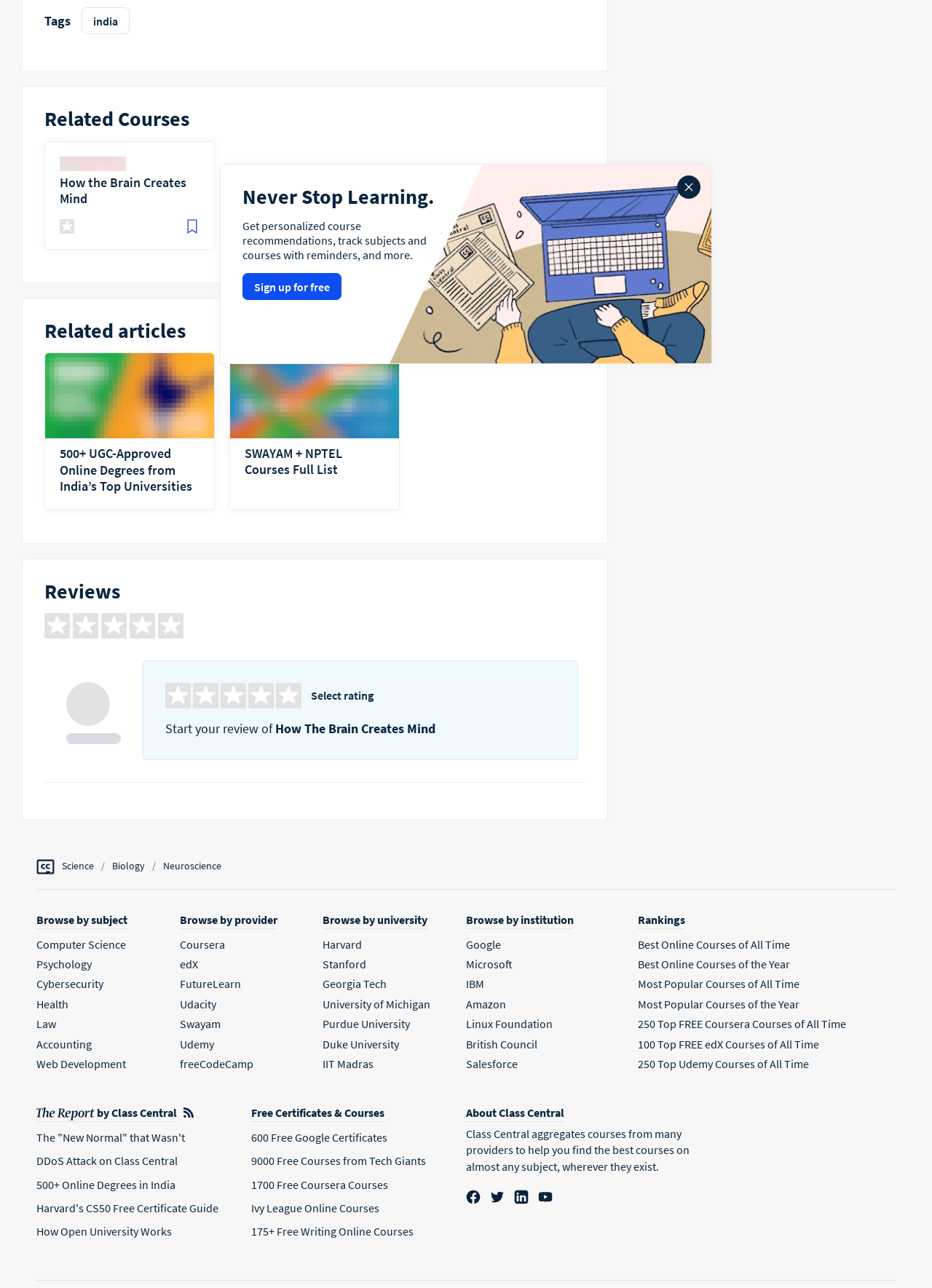Using the description: "How Open University Works", identify the bounding box of the corresponding UI element in the screenshot.

[0.039, 0.95, 0.184, 0.962]